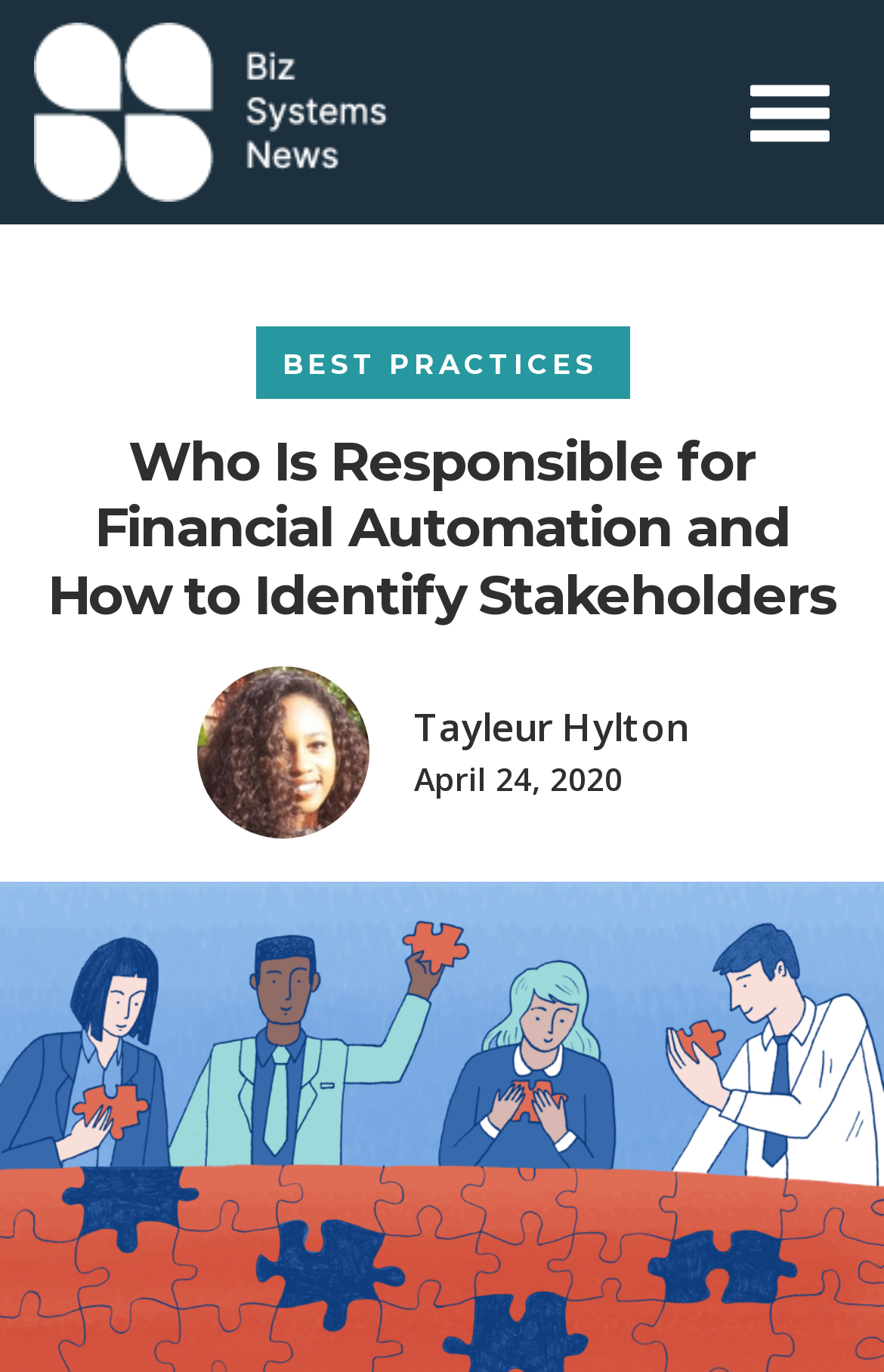Please locate and generate the primary heading on this webpage.

Who Is Responsible for Financial Automation and How to Identify Stakeholders